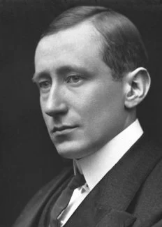Provide a comprehensive description of the image.

This image portrays Guglielmo Marconi, the renowned Italian inventor and pioneer of wireless telegraphy. Marconi, often recognized for his groundbreaking work in radio transmission, is captured in a thoughtful pose, reflecting his dedication to advancing communication technology. The photograph showcases his distinct facial features—a slightly angular face, strong jawline, and neatly combed hair—set against a plain background, emphasizing his serious demeanor. Marconi's contributions to science and technology earned him the Nobel Prize in Physics in 1909, marking a pivotal moment in the history of telecommunications.